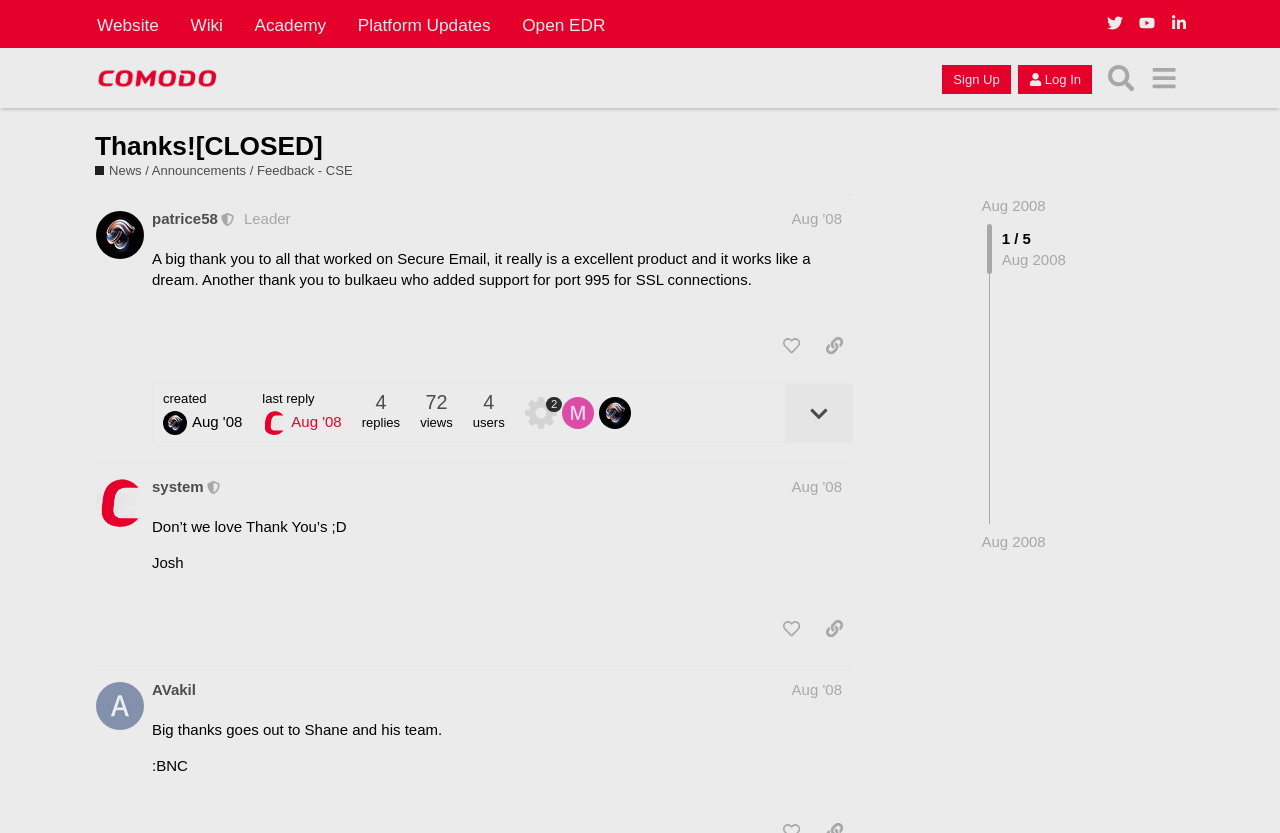Give an extensive and precise description of the webpage.

This webpage appears to be a forum discussion thread on the Comodo Forum, specifically in the "News / Announcements / Feedback - CSE" section. At the top, there are several links to other sections of the website, including "Website", "Wiki", "Academy", "Platform Updates", and "Open EDR". 

Below these links, there is a header section with a logo and a sign-up/log-in button on the right side. The main content of the page is a discussion thread with multiple posts. The first post, marked as "[CLOSED]", is from a user named "patrice58", who is a moderator, and expresses gratitude towards the team that worked on Secure Email, praising its quality and functionality. 

Below this post, there are several buttons, including "like this post", "share a link to this post", and "expand topic details". There is also information about the post, such as the creation date and time, the number of replies and views, and the users who participated in the discussion.

The second post is from a user named "system", who is also a moderator, and contains a brief message. The third post is from a user named "AVakil", who expresses thanks to Shane and his team. 

Throughout the page, there are various buttons, links, and images, including user avatars and icons. The overall layout is organized, with clear headings and concise text, making it easy to follow the discussion thread.